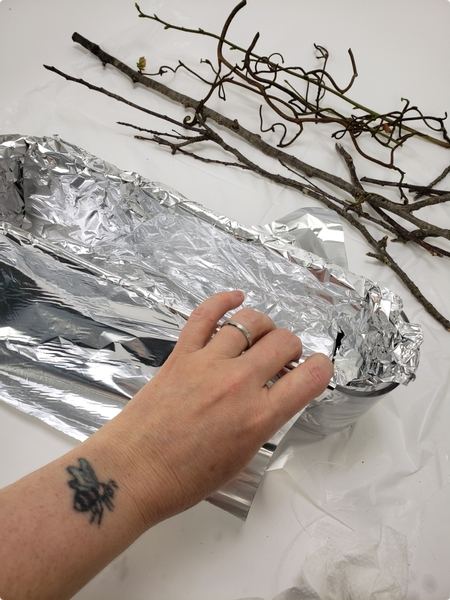What is the tattoo on the wrist?
Answer the question with a thorough and detailed explanation.

The hand, adorned with multiple rings and a distinct tattoo of a bee on the wrist, emphasizes the personal touch of the creator, providing a unique characteristic of the person involved in the project.